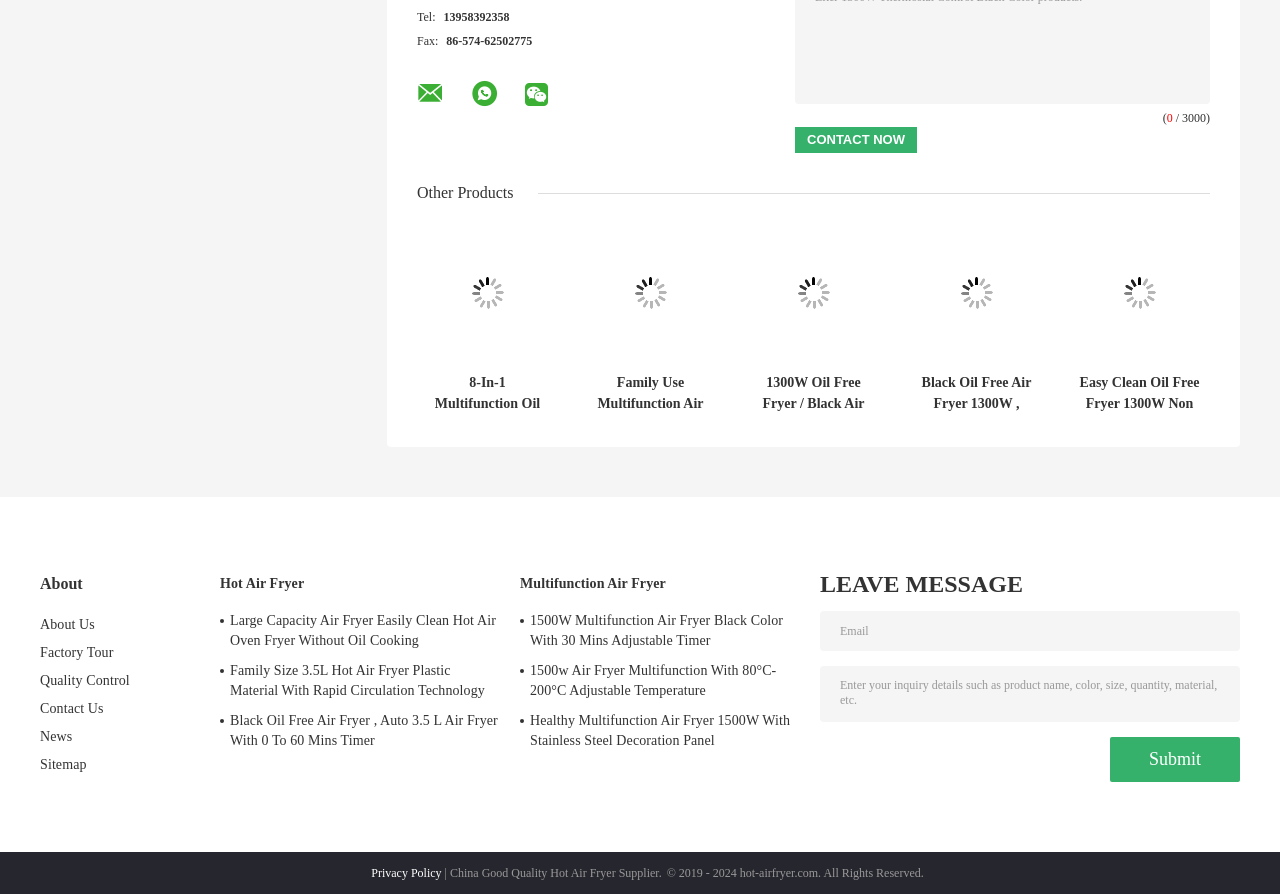Locate the bounding box coordinates of the clickable element to fulfill the following instruction: "Click the 'About Us' link". Provide the coordinates as four float numbers between 0 and 1 in the format [left, top, right, bottom].

[0.031, 0.69, 0.074, 0.707]